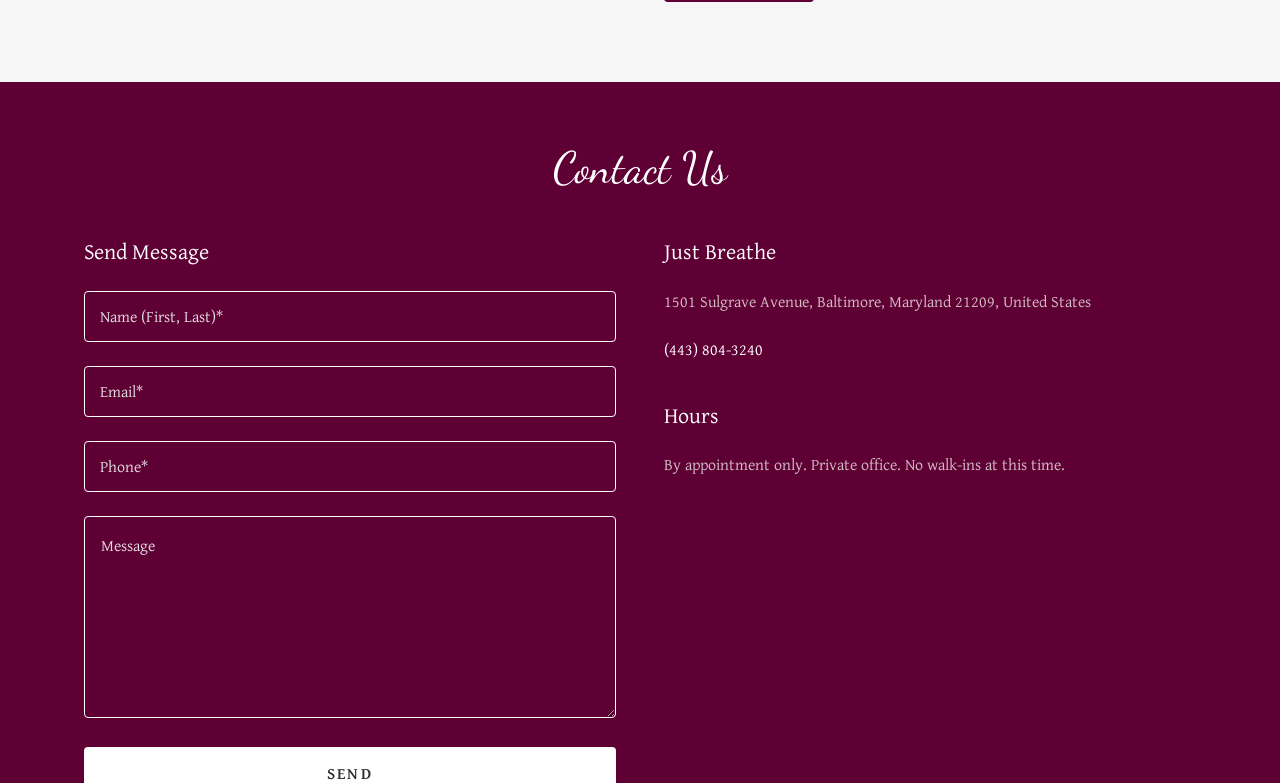Bounding box coordinates are to be given in the format (top-left x, top-left y, bottom-right x, bottom-right y). All values must be floating point numbers between 0 and 1. Provide the bounding box coordinate for the UI element described as: parent_node: Name (First, Last)*

[0.066, 0.372, 0.481, 0.437]